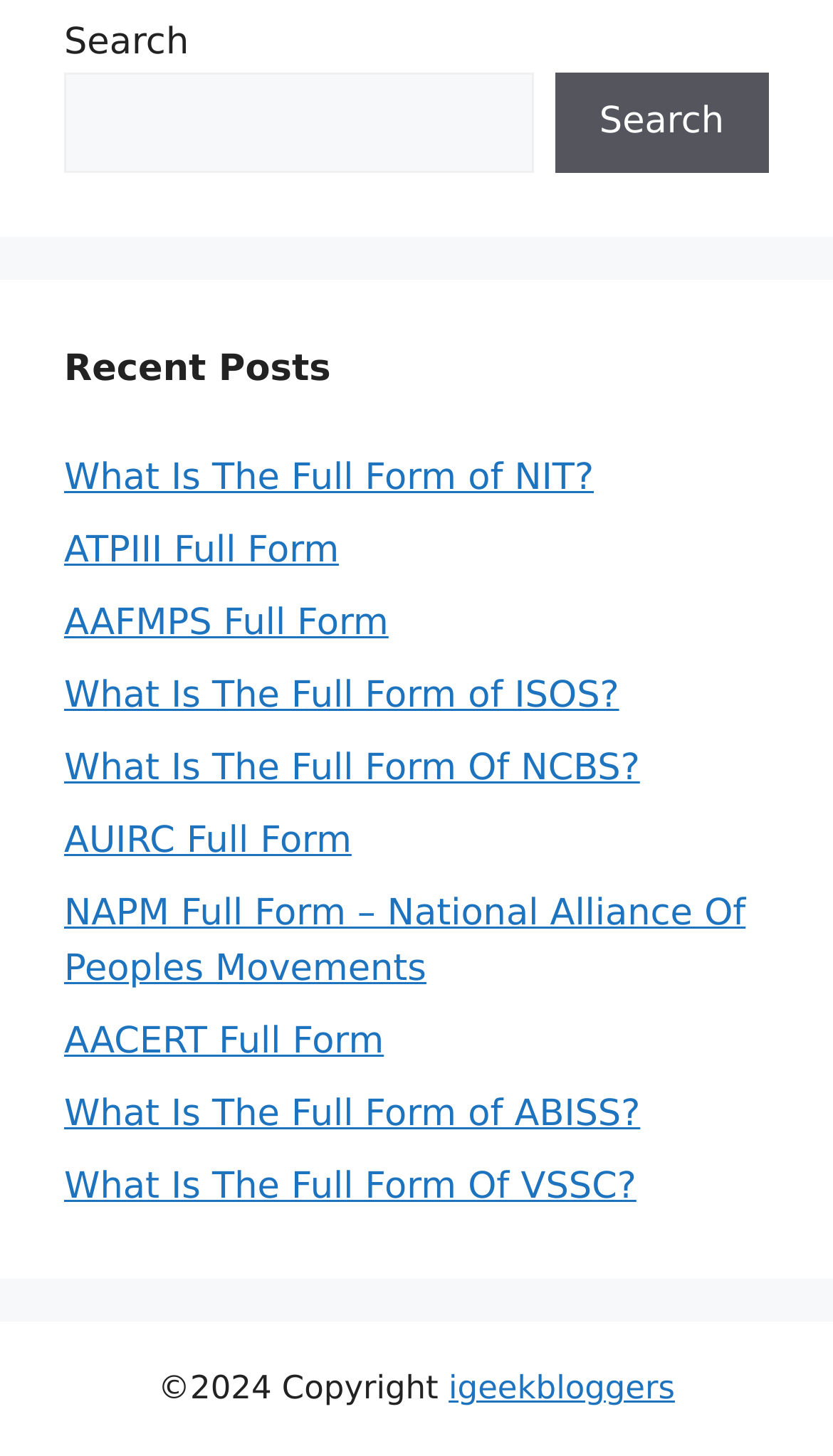Please specify the bounding box coordinates for the clickable region that will help you carry out the instruction: "click on recent posts".

[0.077, 0.24, 0.397, 0.269]